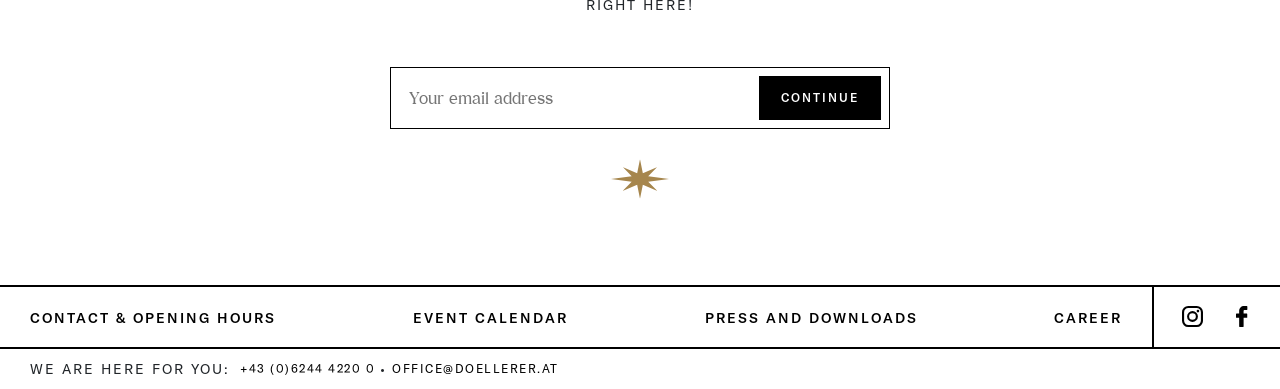Identify the bounding box coordinates for the UI element described as follows: "Send". Ensure the coordinates are four float numbers between 0 and 1, formatted as [left, top, right, bottom].

None